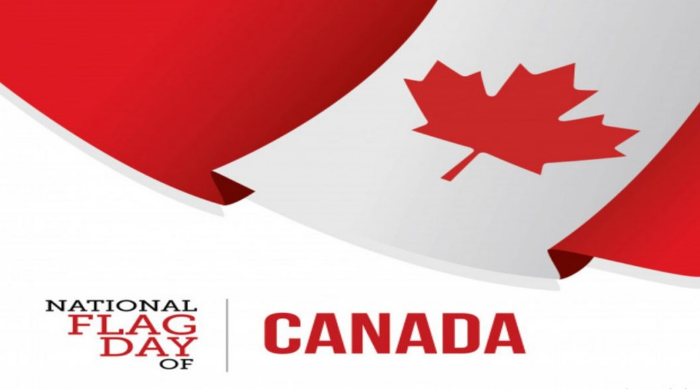What is written below the flag in the design? Observe the screenshot and provide a one-word or short phrase answer.

NATIONAL FLAG DAY OF CANADA